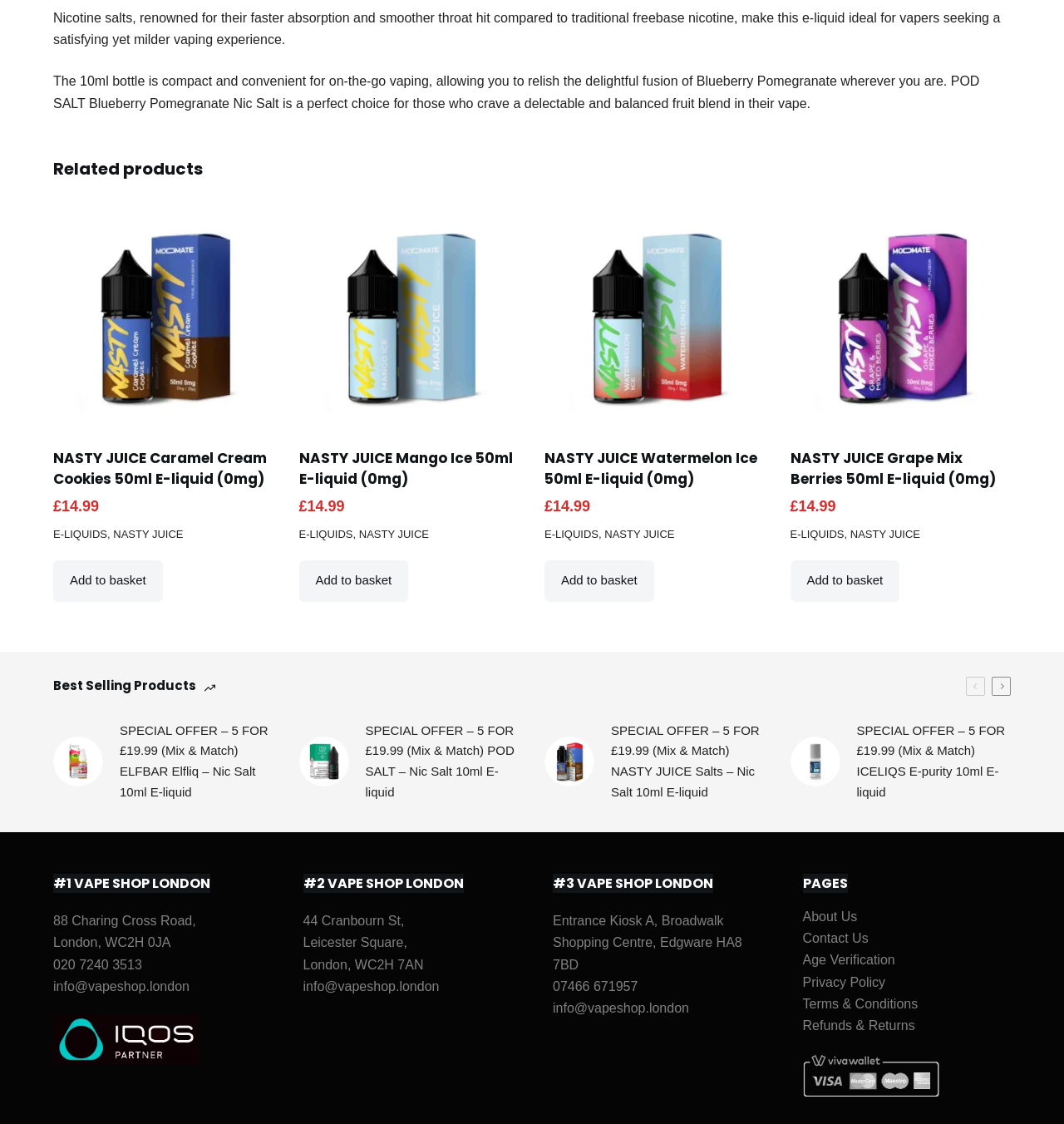Find the bounding box coordinates of the element I should click to carry out the following instruction: "Contact us at 020 7240 3513".

[0.05, 0.852, 0.133, 0.864]